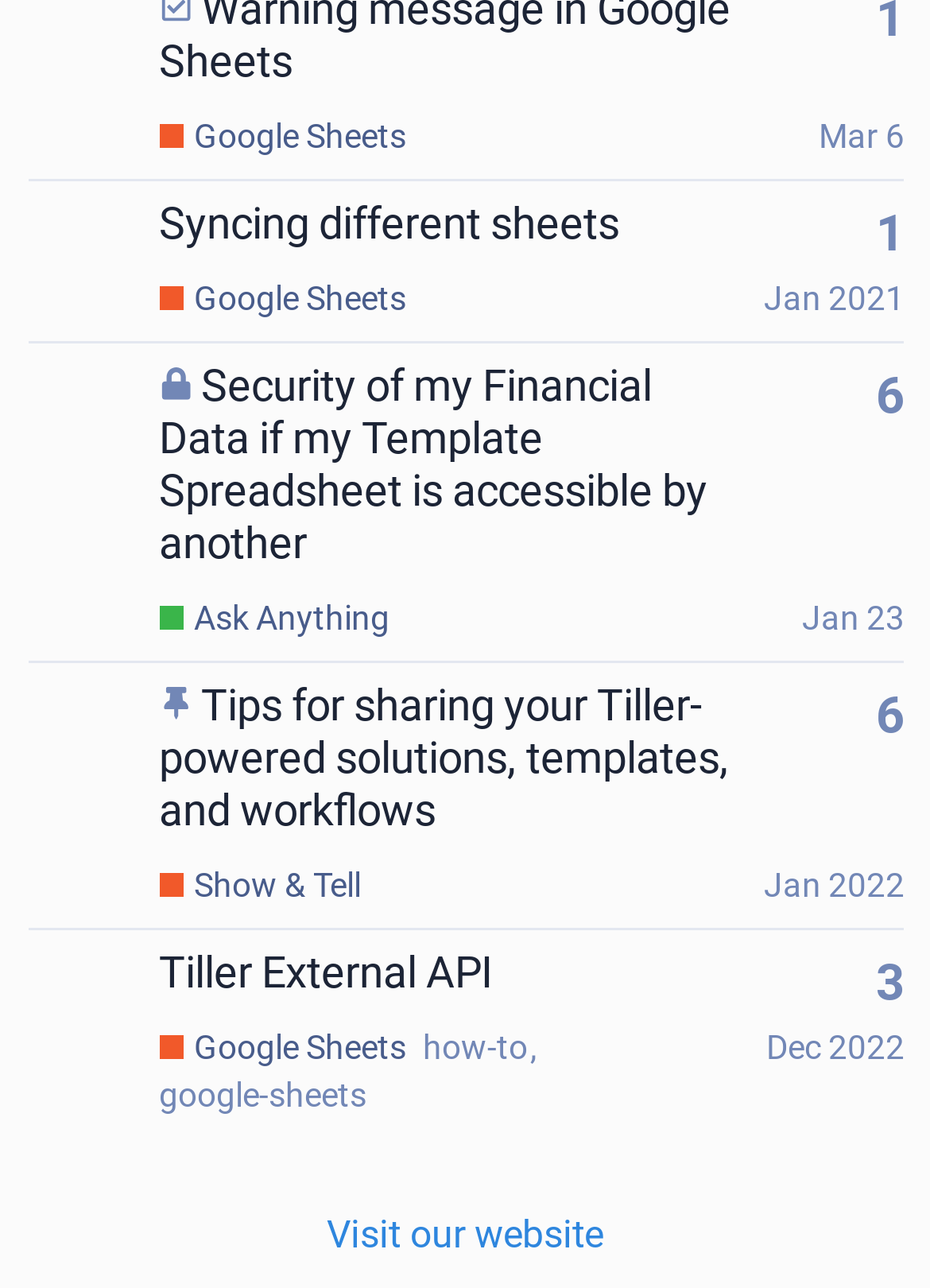Please answer the following question using a single word or phrase: 
What is the status of the topic 'This topic is closed; it no longer accepts new replies Security of my Financial Data if my Template Spreadsheet is accessible by another'?

Closed